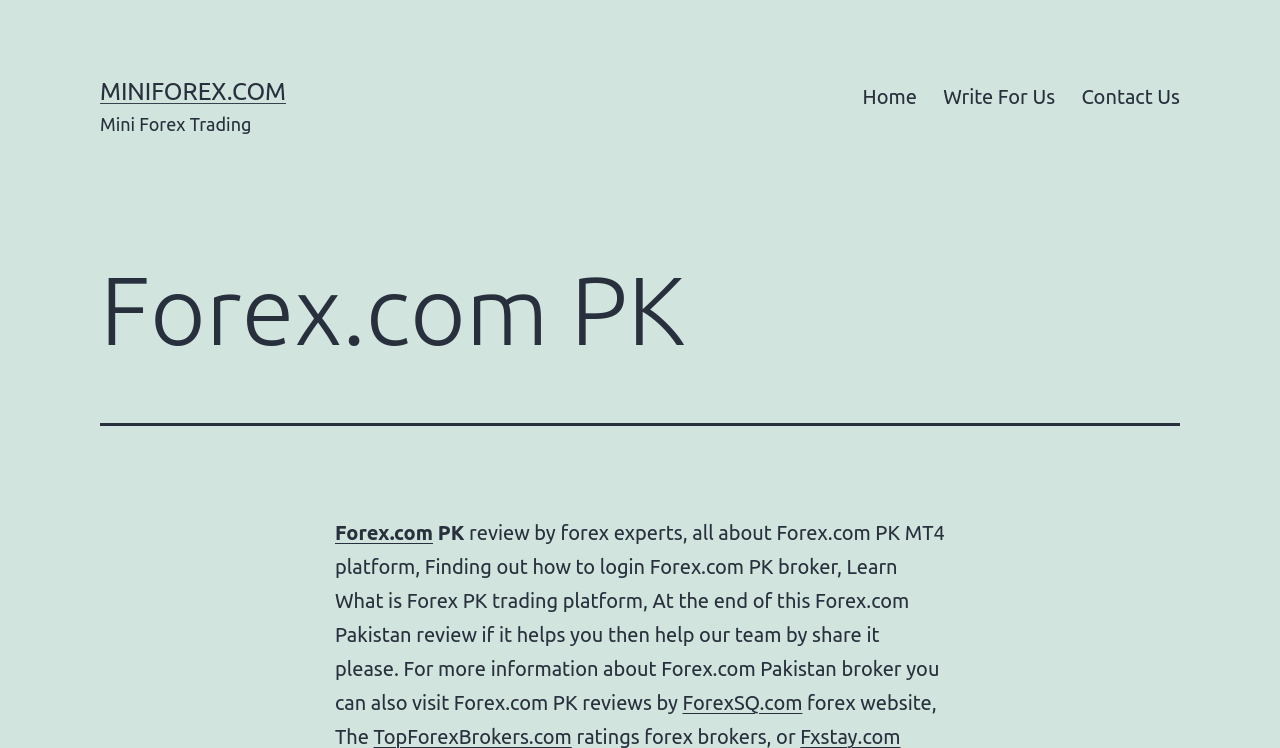Bounding box coordinates are given in the format (top-left x, top-left y, bottom-right x, bottom-right y). All values should be floating point numbers between 0 and 1. Provide the bounding box coordinate for the UI element described as: Write For Us

[0.727, 0.096, 0.835, 0.162]